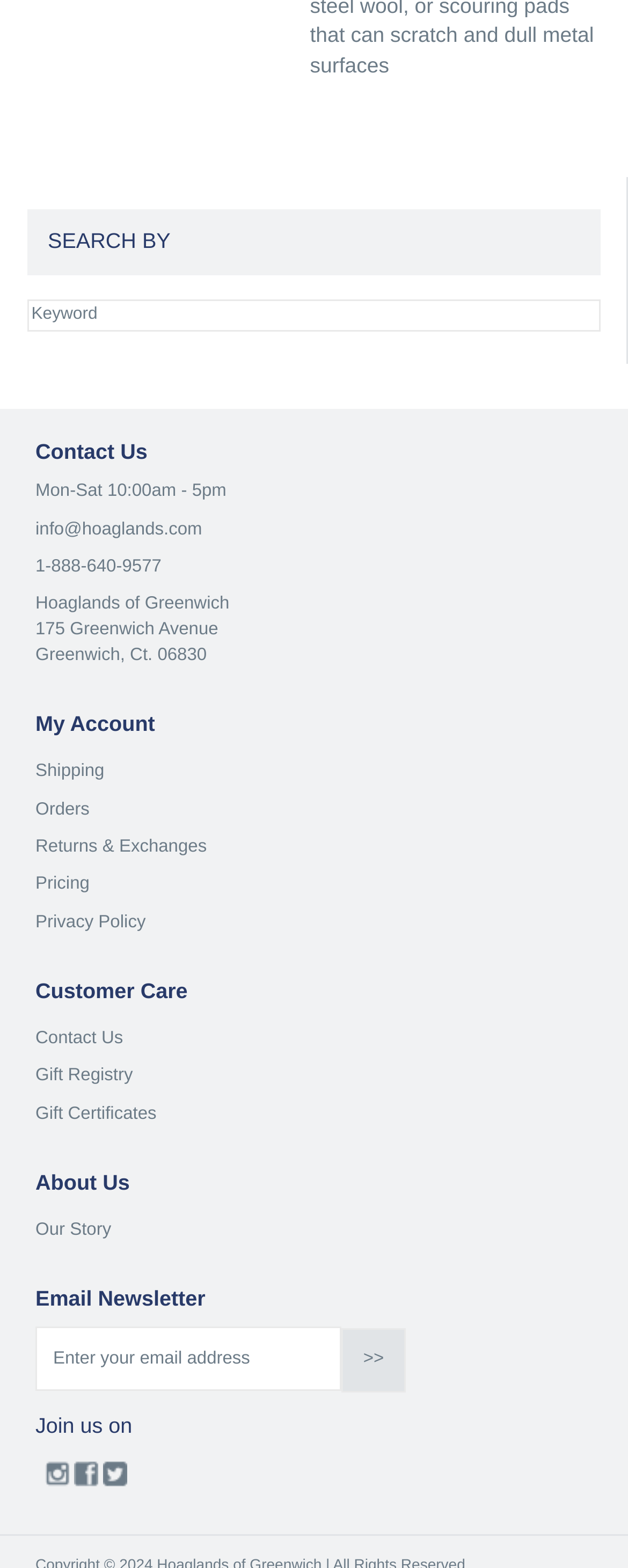What social media platforms is Hoaglands on?
Using the image as a reference, answer the question in detail.

I found the social media links at the bottom of the page, where I saw links to Instagram, Facebook, and Twitter.